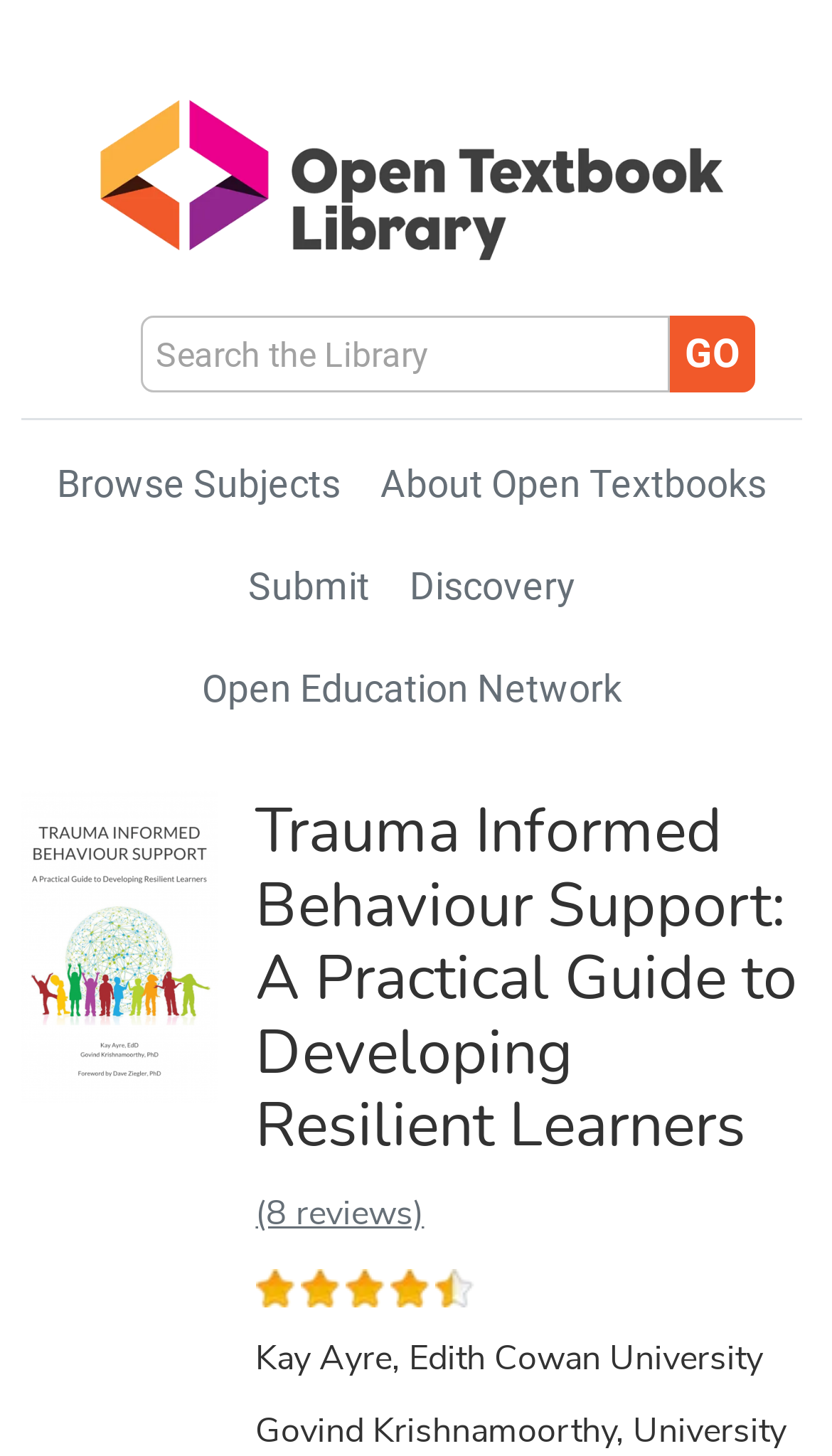Specify the bounding box coordinates of the area to click in order to follow the given instruction: "Read more about Trauma Informed Behaviour Support."

[0.026, 0.544, 0.26, 0.758]